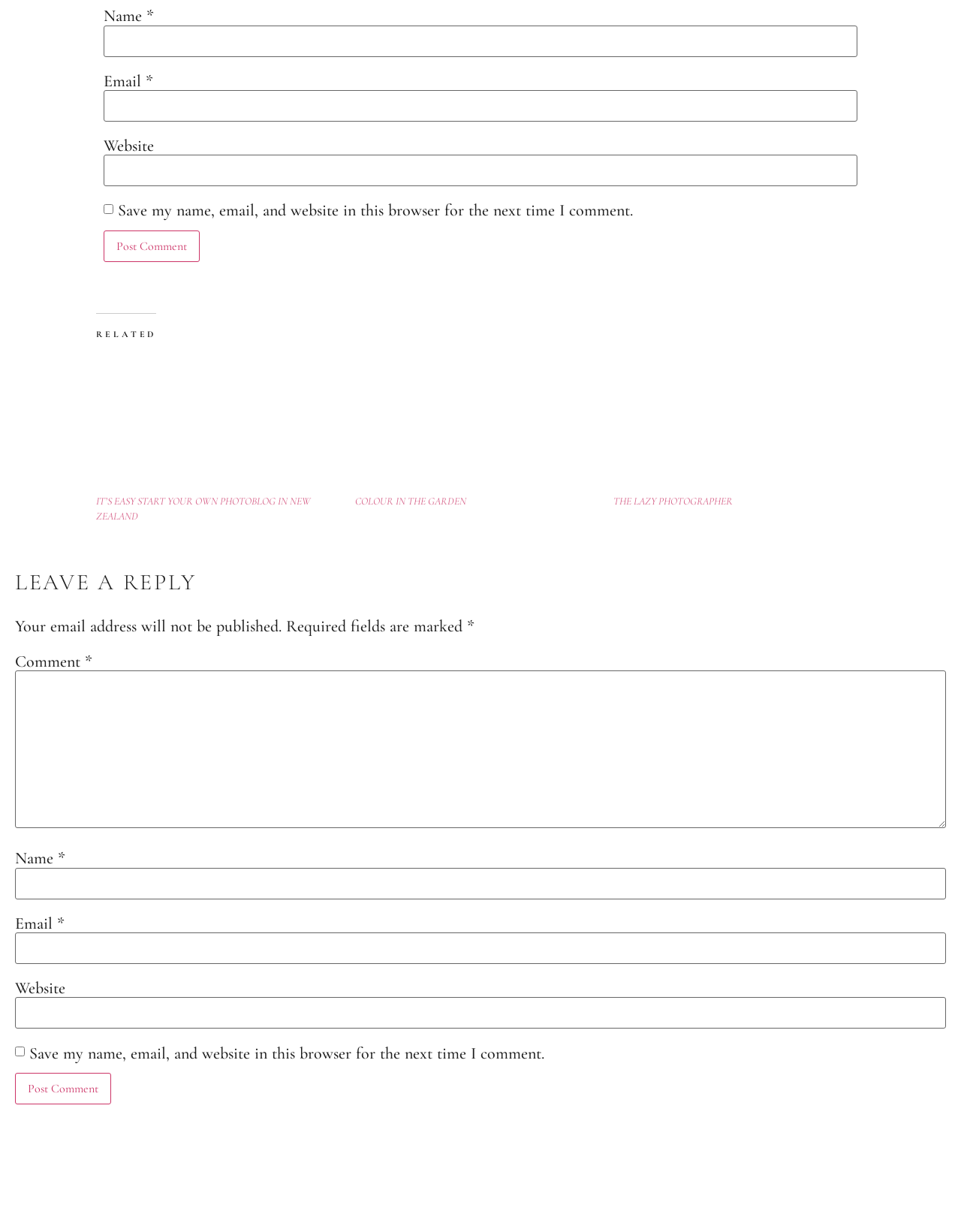How many buttons are there?
Answer with a single word or phrase, using the screenshot for reference.

2